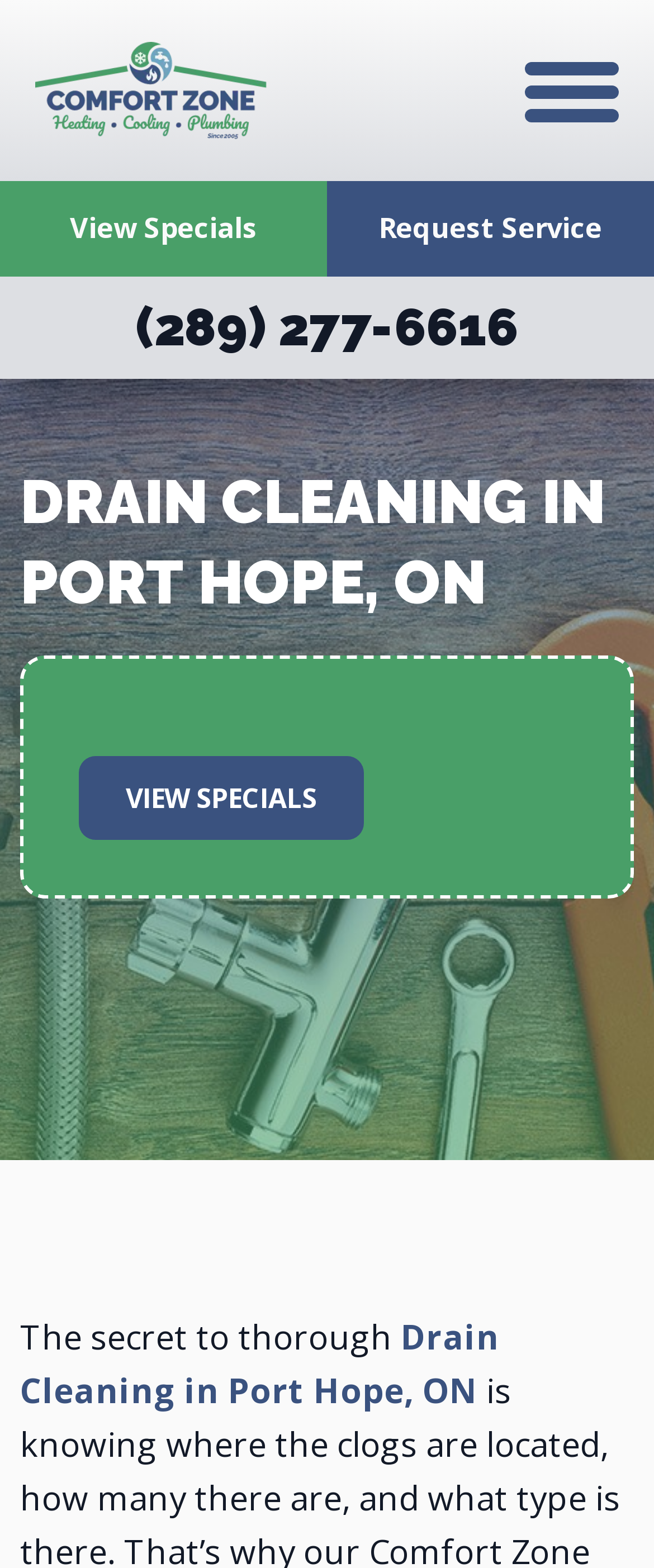How many links are in the top navigation bar?
Analyze the image and provide a thorough answer to the question.

I found the number of links in the top navigation bar by looking at the top of the webpage, where there are three links: 'View Specials', 'Request Service', and the phone number.